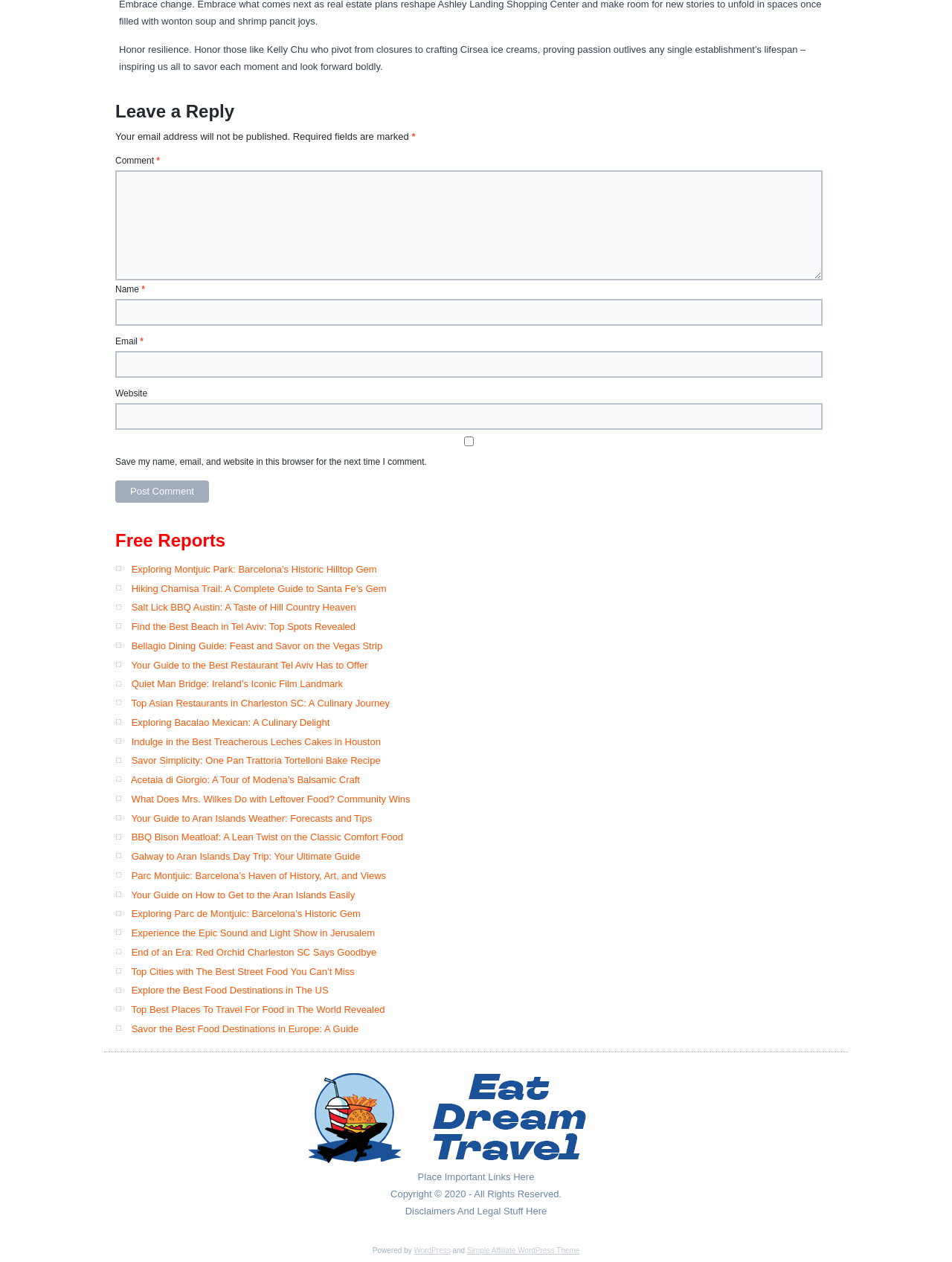Using the information in the image, give a detailed answer to the following question: What is the name of the WordPress theme used on this webpage?

The webpage's footer contains a 'Powered by' section, which mentions 'WordPress' and 'Simple Affiliate WordPress Theme'. This suggests that the webpage is built using WordPress and the Simple Affiliate WordPress Theme.